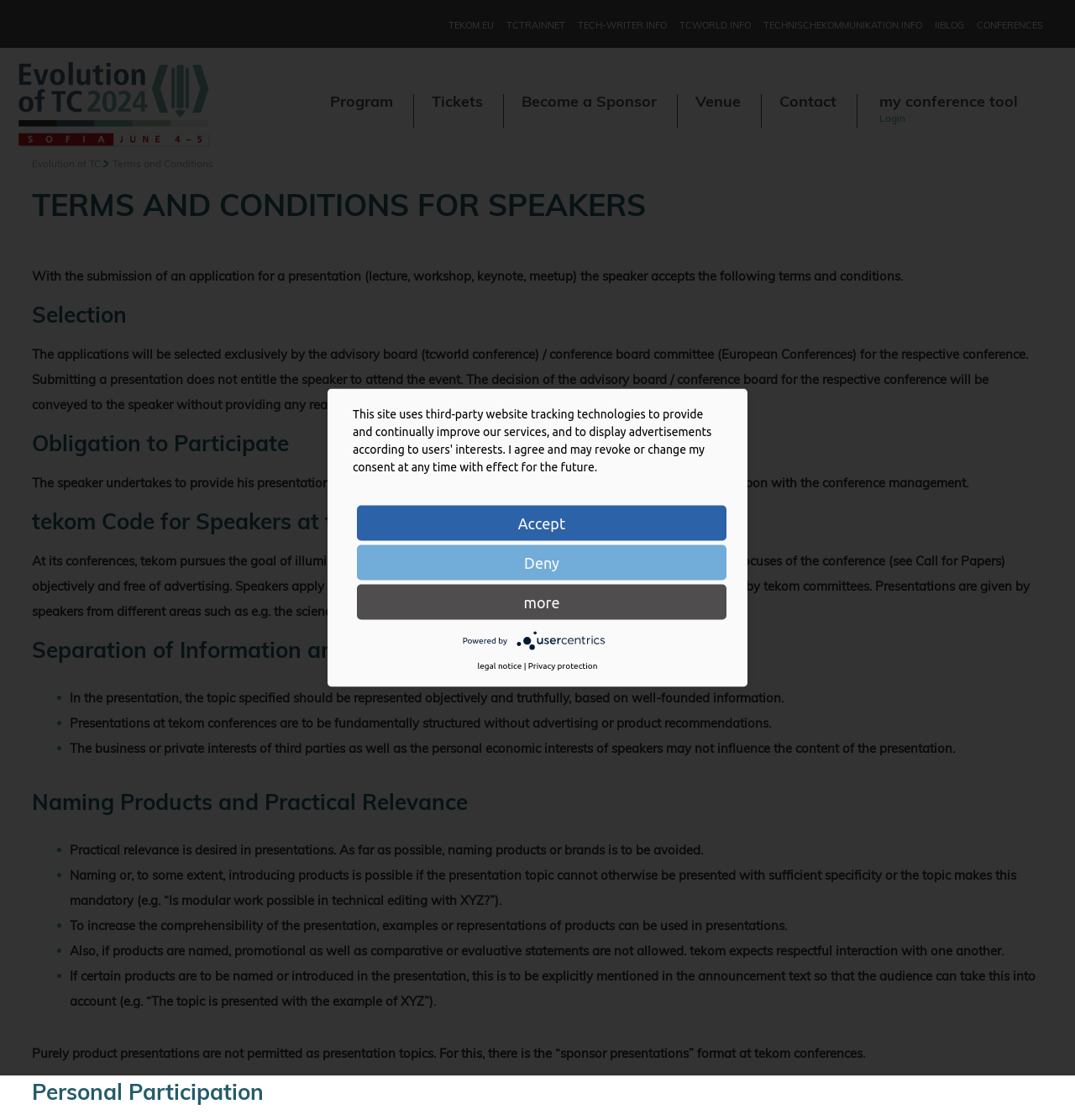Provide a comprehensive caption for the webpage.

The webpage is titled "Terms and Conditions" and appears to be a lengthy document outlining the rules and guidelines for speakers at a conference. At the top of the page, there are six links to various websites, including TEKOM.EU, TCTRAINNET, and TECH-WRITER.INFO, arranged horizontally across the page.

Below these links, there is an image titled "Evolution of TC" on the left side of the page, accompanied by a series of links to different sections of the conference, including "Program", "Tickets", "Become a Sponsor", "Venue", "Contact", and "my conference tool Login". These links are arranged horizontally and take up about half of the page width.

The main content of the page is divided into several sections, each with a heading and a block of text. The sections include "TERMS AND CONDITIONS FOR SPEAKERS", "Selection", "Obligation to Participate", "tekom Code for Speakers at tekom Conferences", "Separation of Information and Advertisement", "Naming Products and Practical Relevance", and "Personal Participation". Each section has a clear heading and a block of text that outlines the specific rules and guidelines for speakers.

At the bottom of the page, there is a dialog box with a message about the use of third-party website tracking technologies and a request for consent. The dialog box has three buttons: "Accept", "Deny", and "more". Below the dialog box, there is a line of text with links to "legal notice" and "Privacy protection", as well as a logo for the Usercentrics Consent Management Platform.

Overall, the webpage appears to be a formal document outlining the terms and conditions for speakers at a conference, with a clear and organized structure and a focus on providing detailed information about the rules and guidelines.